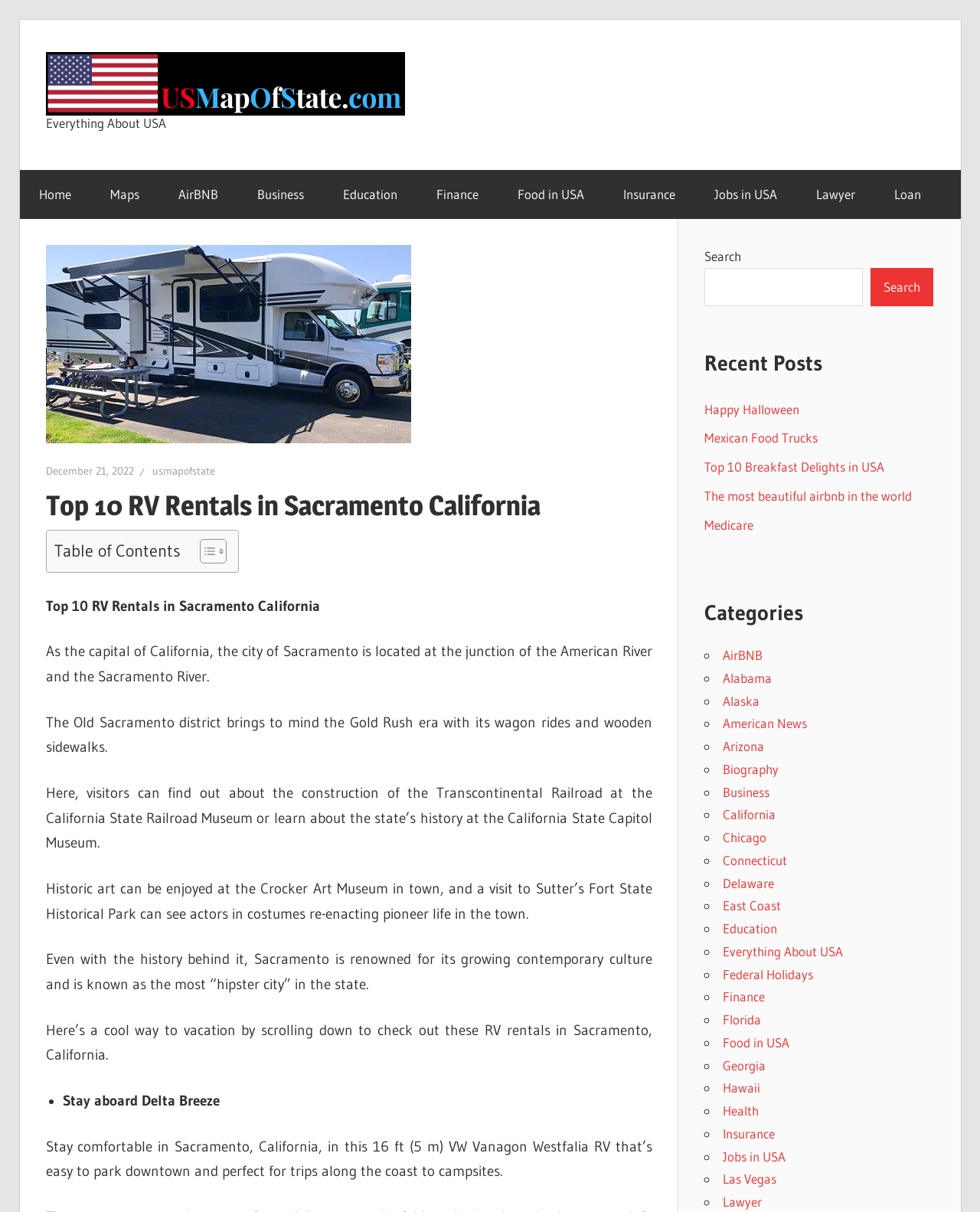Please specify the bounding box coordinates of the area that should be clicked to accomplish the following instruction: "Search for something". The coordinates should consist of four float numbers between 0 and 1, i.e., [left, top, right, bottom].

[0.719, 0.221, 0.88, 0.253]